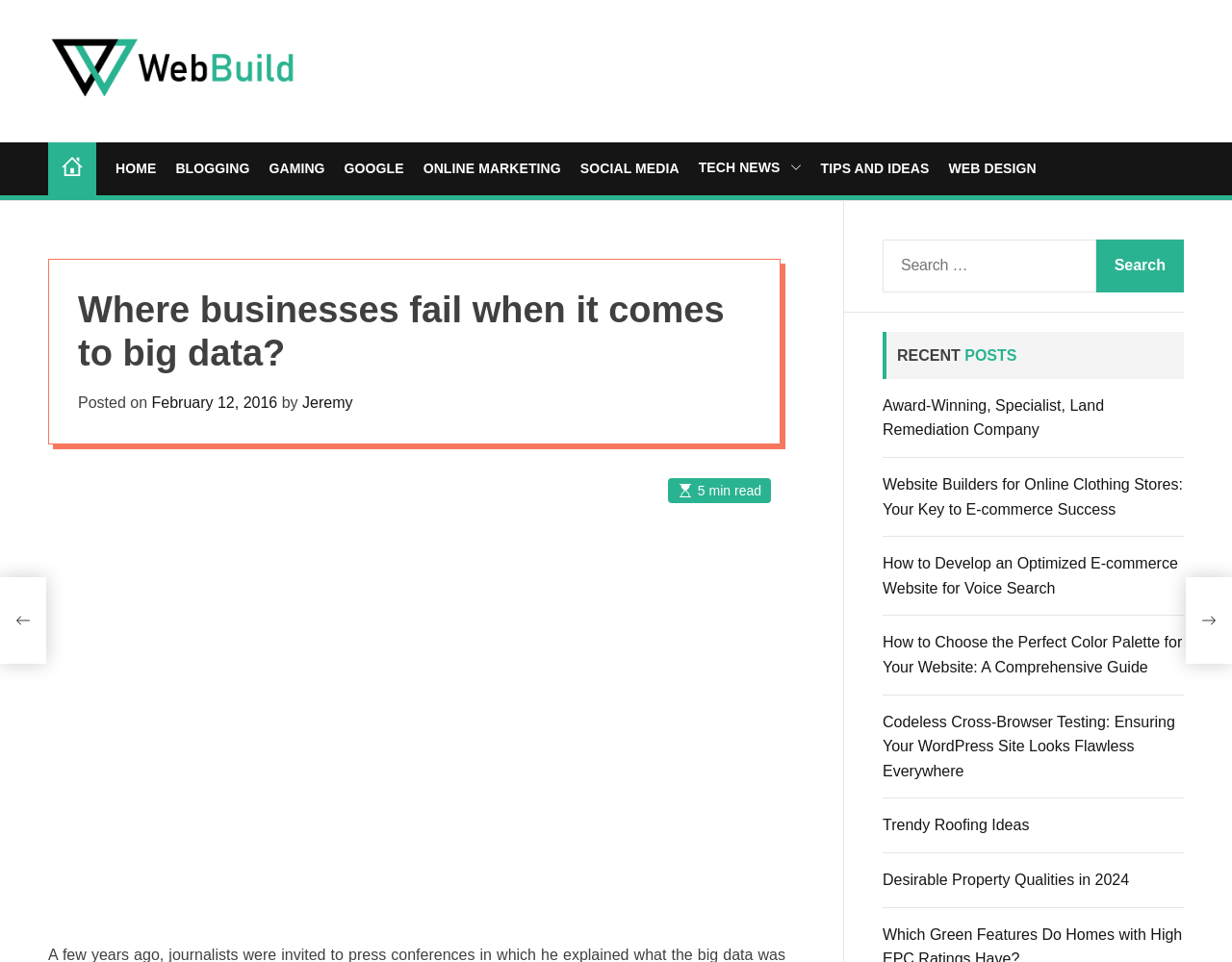Given the description "Google", determine the bounding box of the corresponding UI element.

[0.279, 0.157, 0.328, 0.193]